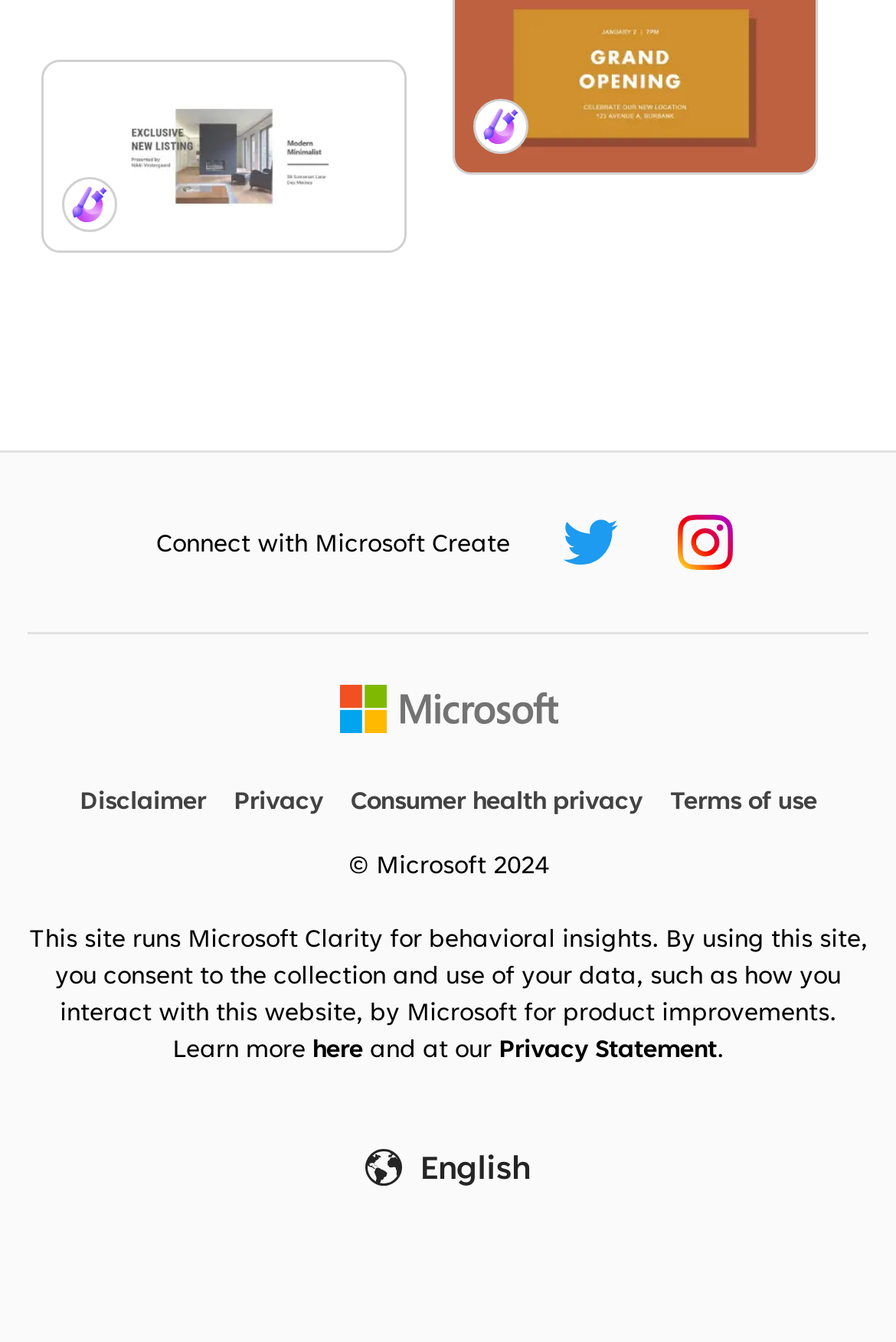Determine the bounding box coordinates of the clickable area required to perform the following instruction: "Switch to English". The coordinates should be represented as four float numbers between 0 and 1: [left, top, right, bottom].

[0.365, 0.836, 0.635, 0.905]